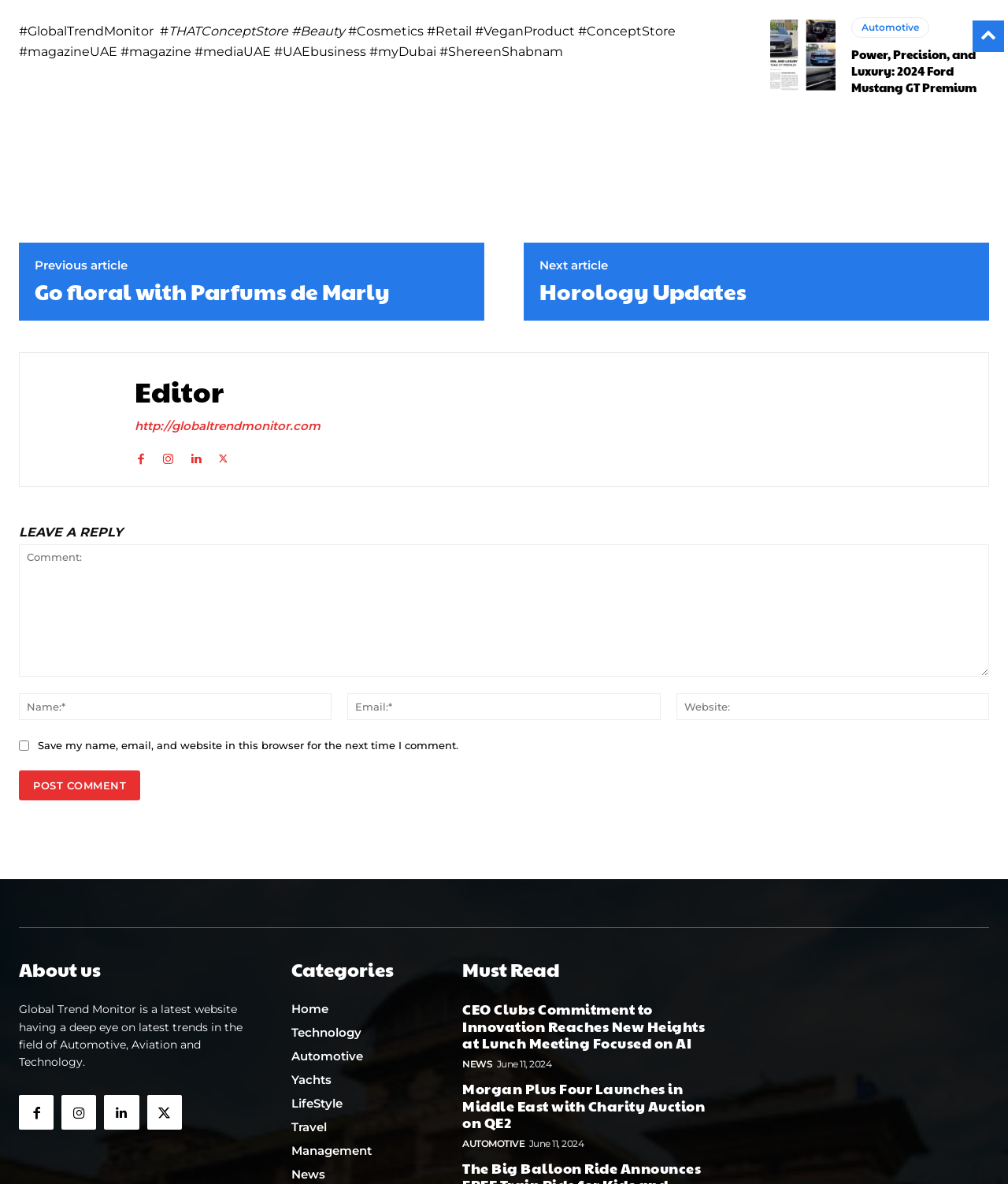Find the bounding box coordinates of the clickable area required to complete the following action: "go to home page".

None